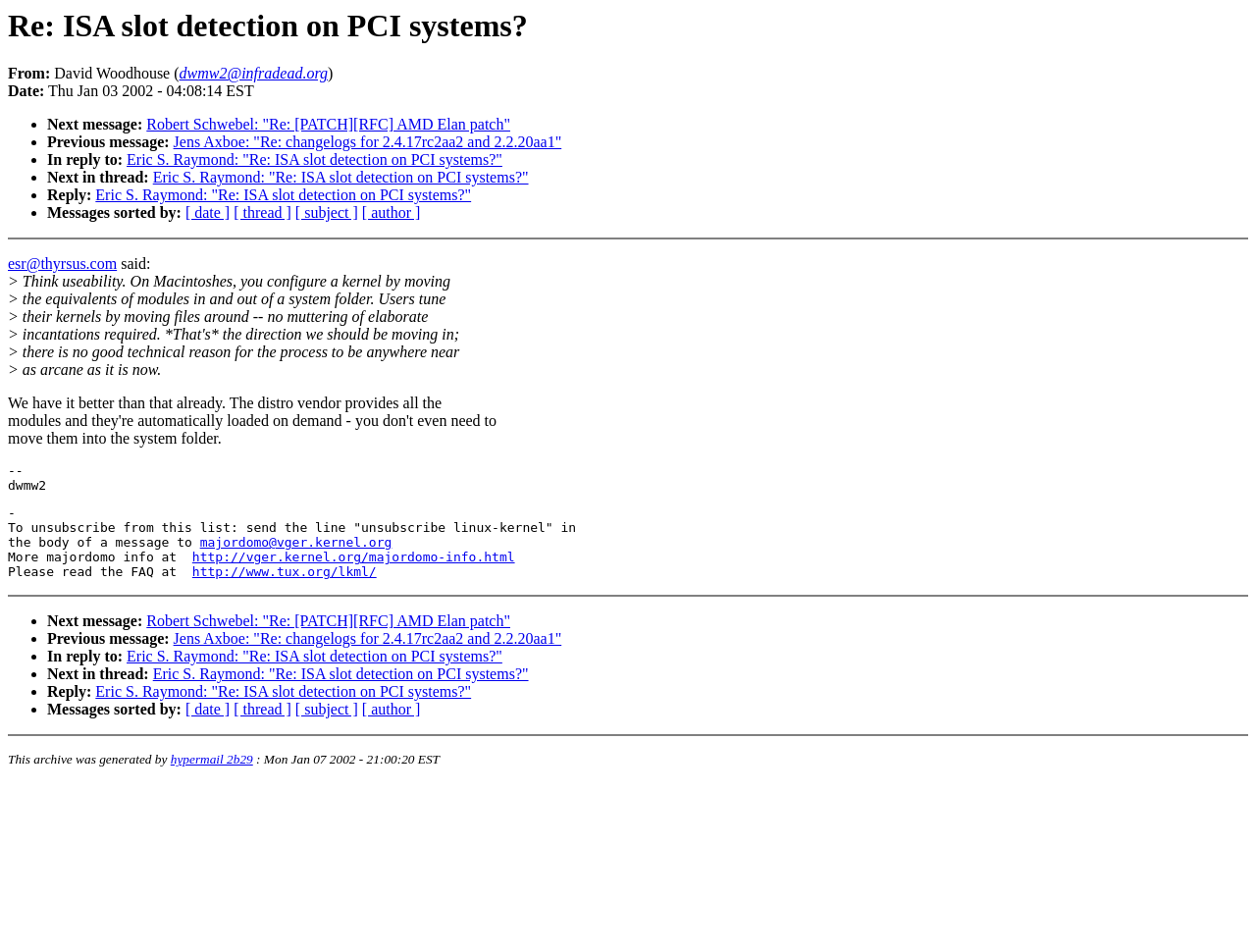Find the bounding box coordinates of the area to click in order to follow the instruction: "Reply to the message".

[0.076, 0.196, 0.375, 0.214]